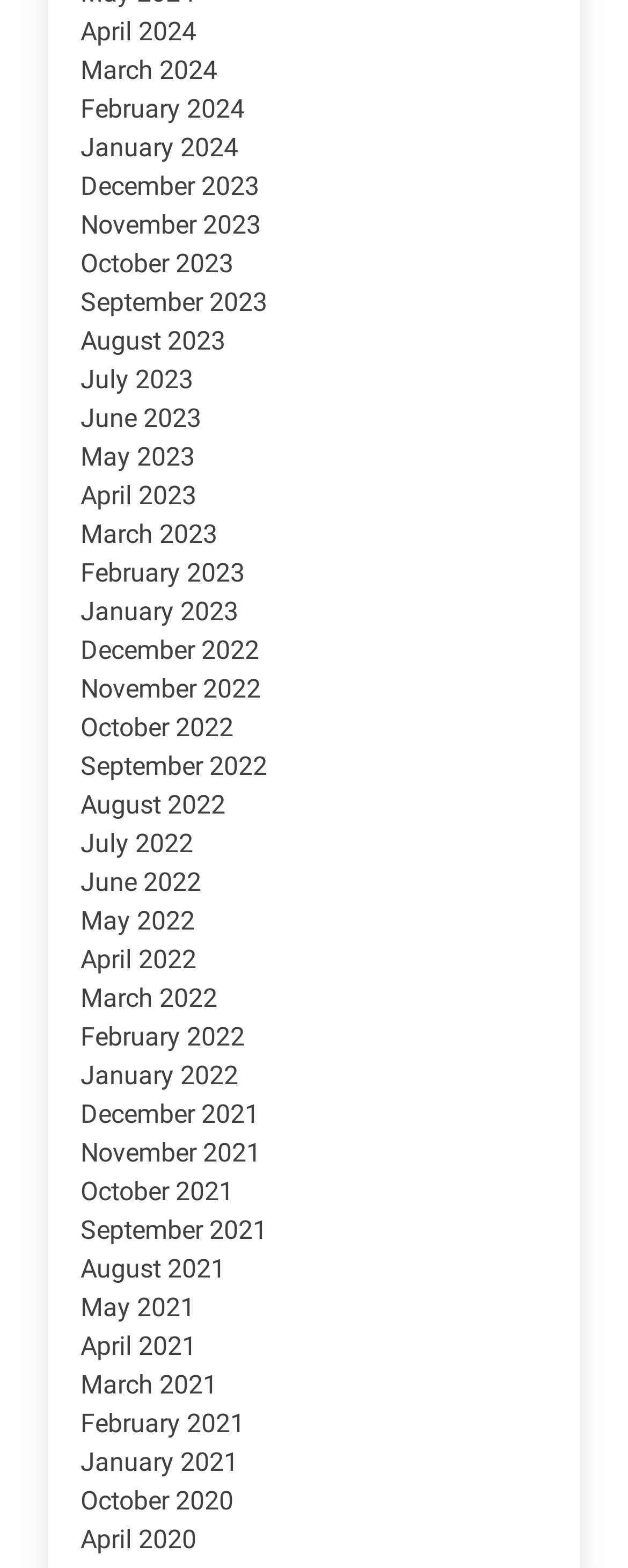Please determine the bounding box coordinates for the UI element described as: "July 2022".

[0.128, 0.528, 0.308, 0.548]